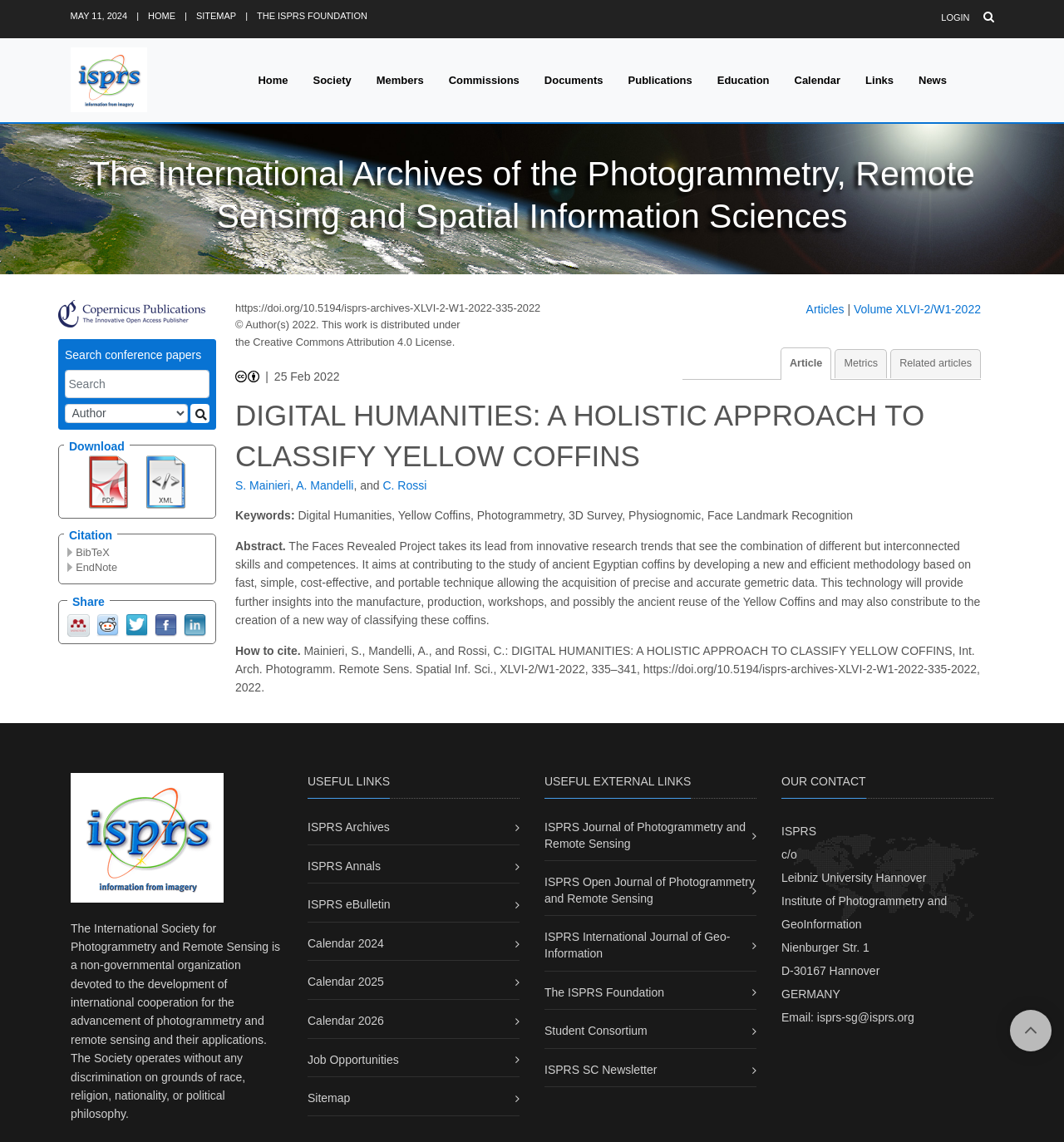What is the date of the webpage?
Answer the question with a single word or phrase derived from the image.

MAY 11, 2024